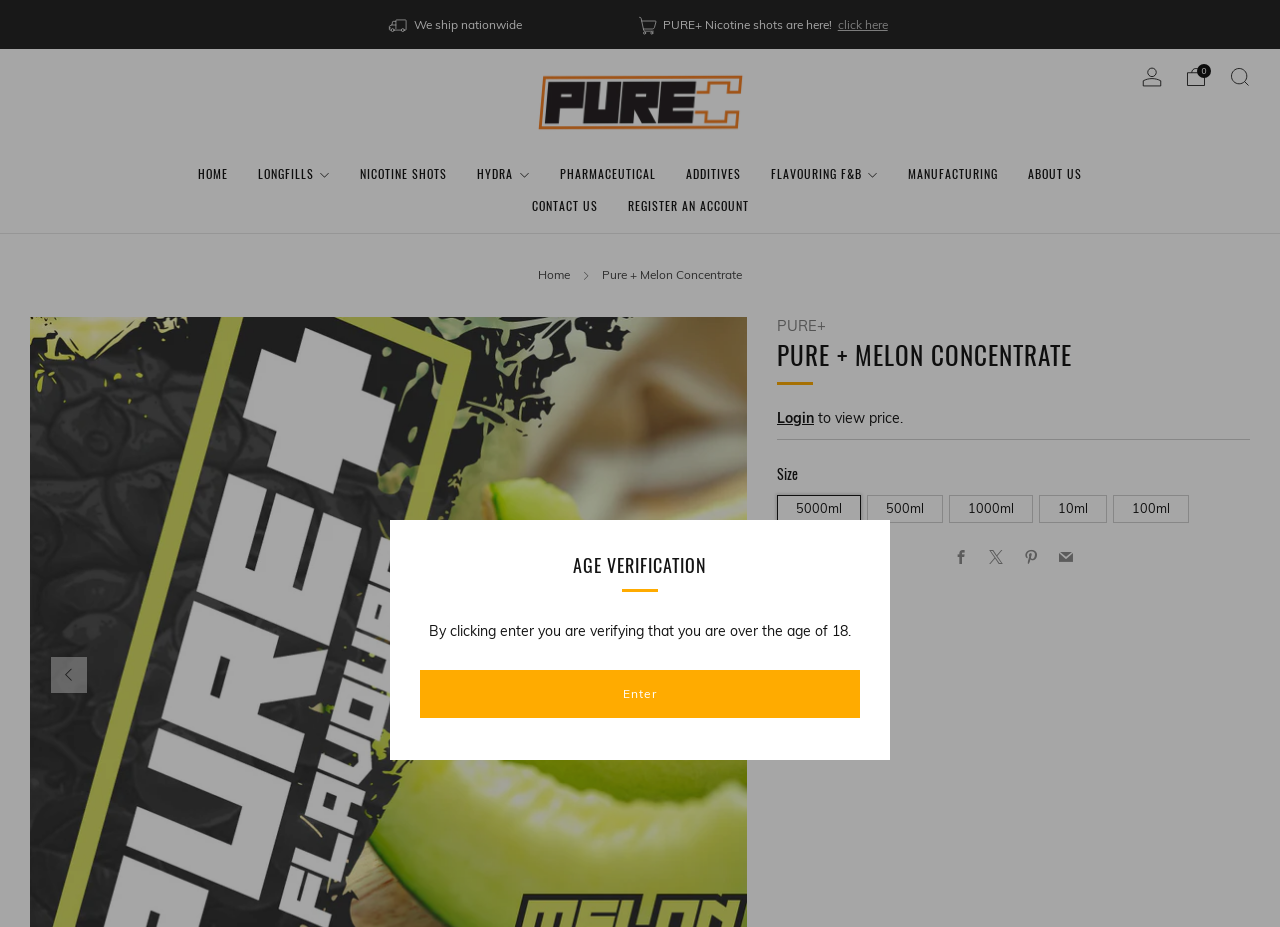What is the purpose of the 'Enter' link?
Provide a detailed and well-explained answer to the question.

I inferred the answer by looking at the heading element with the text 'AGE VERIFICATION' and the link element with the text 'Enter' that is closely associated with it.